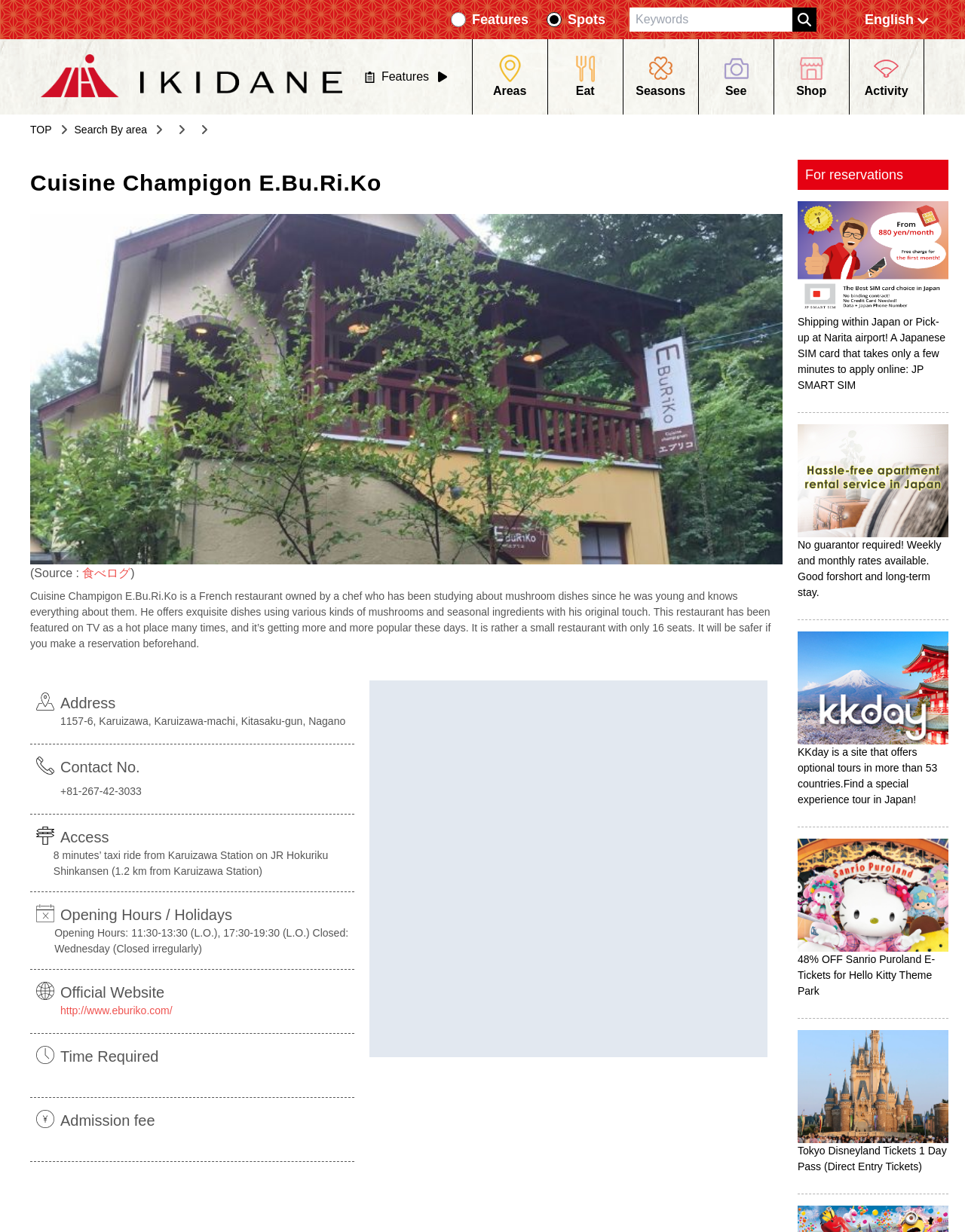Please provide a comprehensive answer to the question below using the information from the image: What is the opening hour of this restaurant for lunch?

I found this information in the section of the webpage that lists the opening hours of the restaurant, which includes the lunch hours.